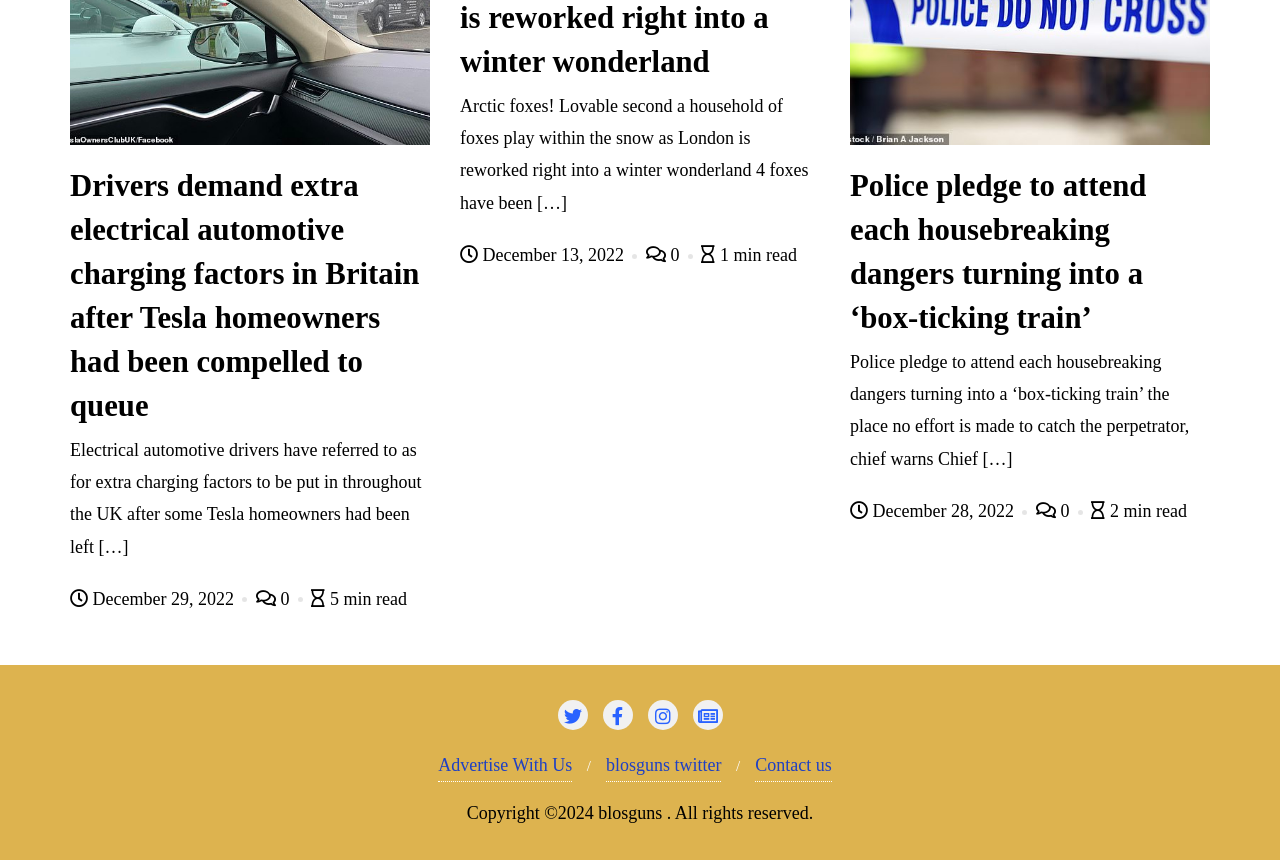Respond to the question below with a single word or phrase: How many foxes are mentioned in the third article?

4